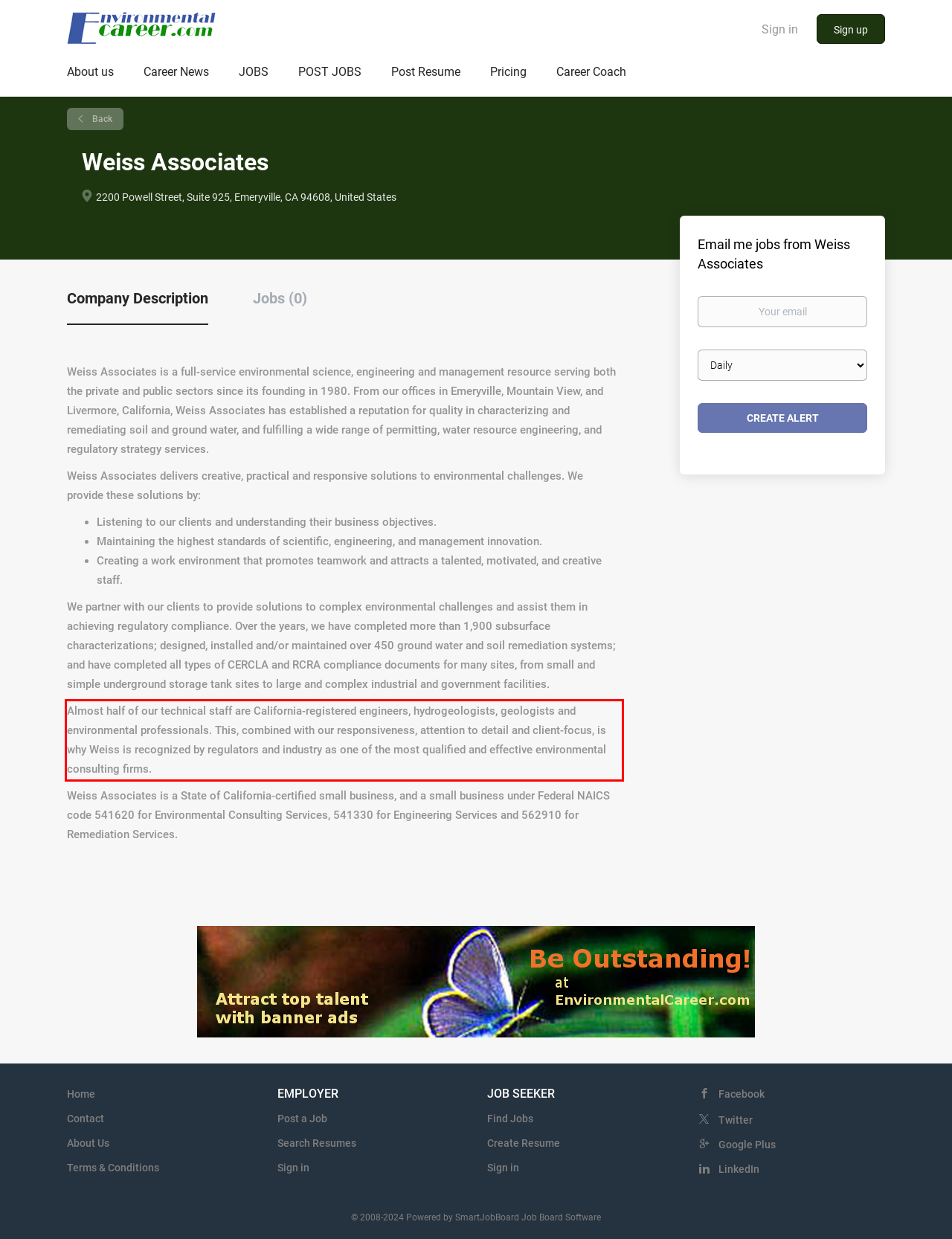You are presented with a webpage screenshot featuring a red bounding box. Perform OCR on the text inside the red bounding box and extract the content.

Almost half of our technical staff are California-registered engineers, hydrogeologists, geologists and environmental professionals. This, combined with our responsiveness, attention to detail and client-focus, is why Weiss is recognized by regulators and industry as one of the most qualified and effective environmental consulting firms.